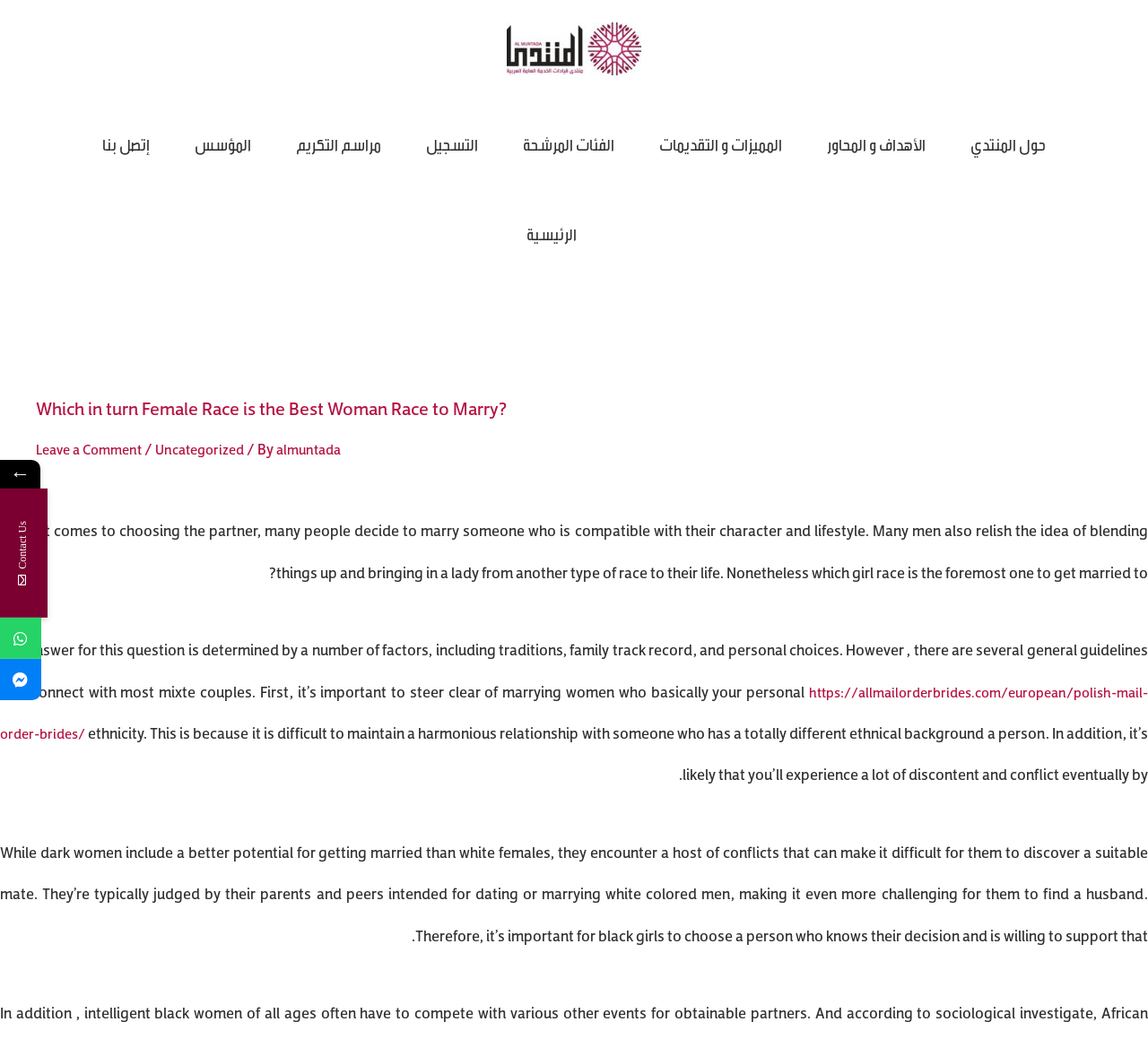Can you find the bounding box coordinates of the area I should click to execute the following instruction: "Read the article about Polish mail order brides"?

[0.0, 0.642, 1.0, 0.712]